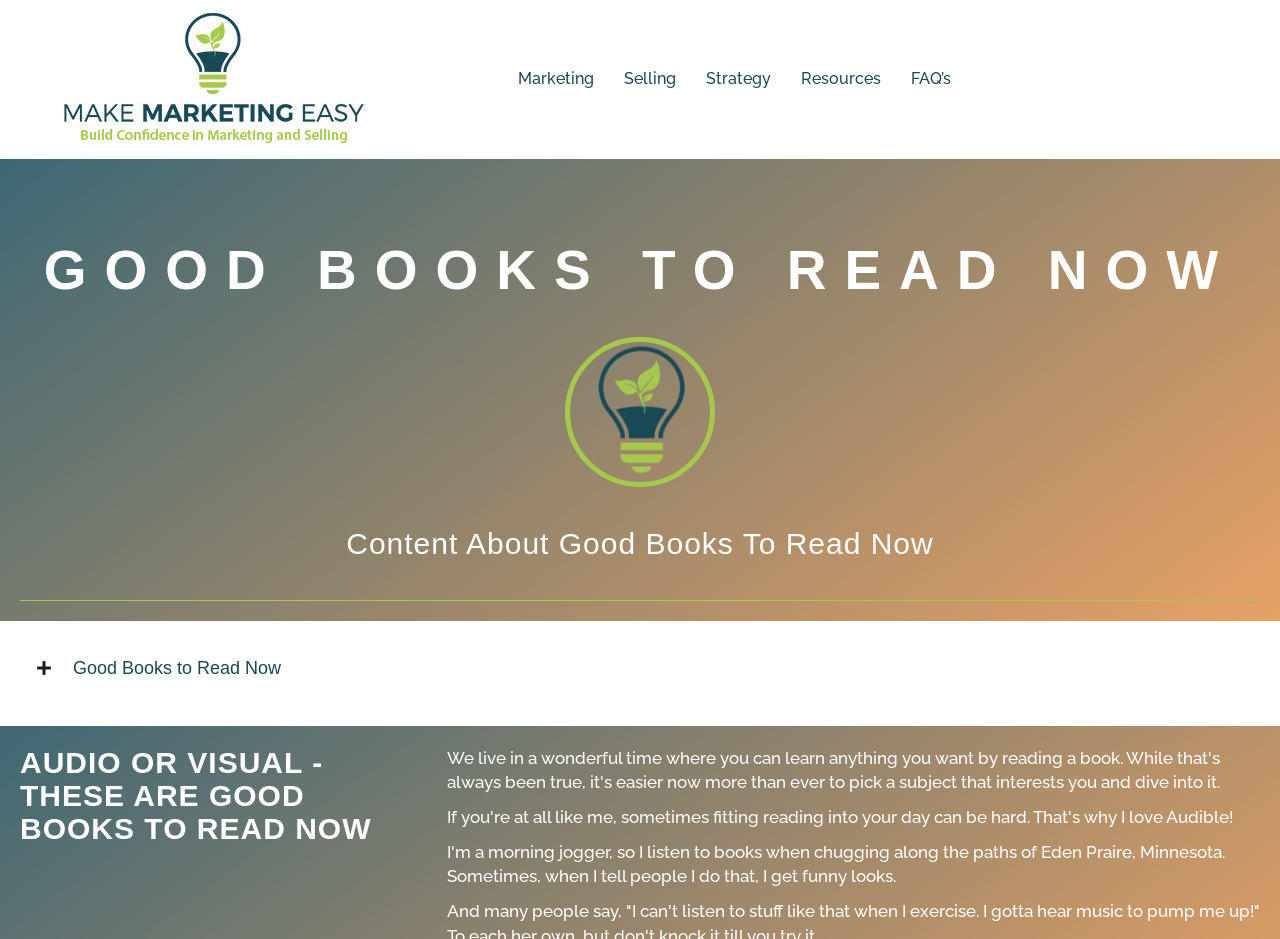Identify the bounding box coordinates of the clickable section necessary to follow the following instruction: "Select the 'Good Books to Read Now' tab". The coordinates should be presented as four float numbers from 0 to 1, i.e., [left, top, right, bottom].

[0.016, 0.682, 0.984, 0.741]